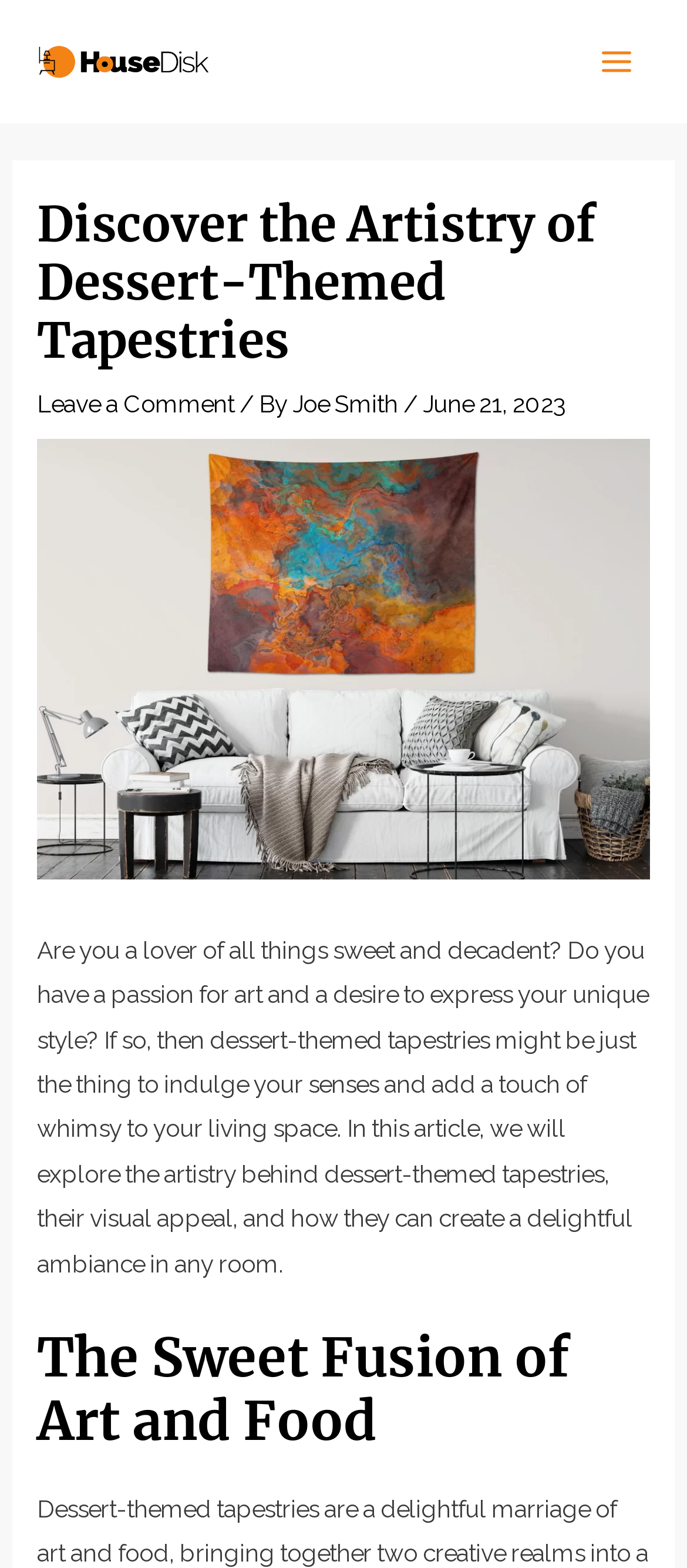How many images are on the webpage?
Refer to the image and offer an in-depth and detailed answer to the question.

There are three images on the webpage: one is the 'Hosue Disk' image, another is the image in the main menu button, and the third is the image of 'Artistic dessert-themed tapestries'.